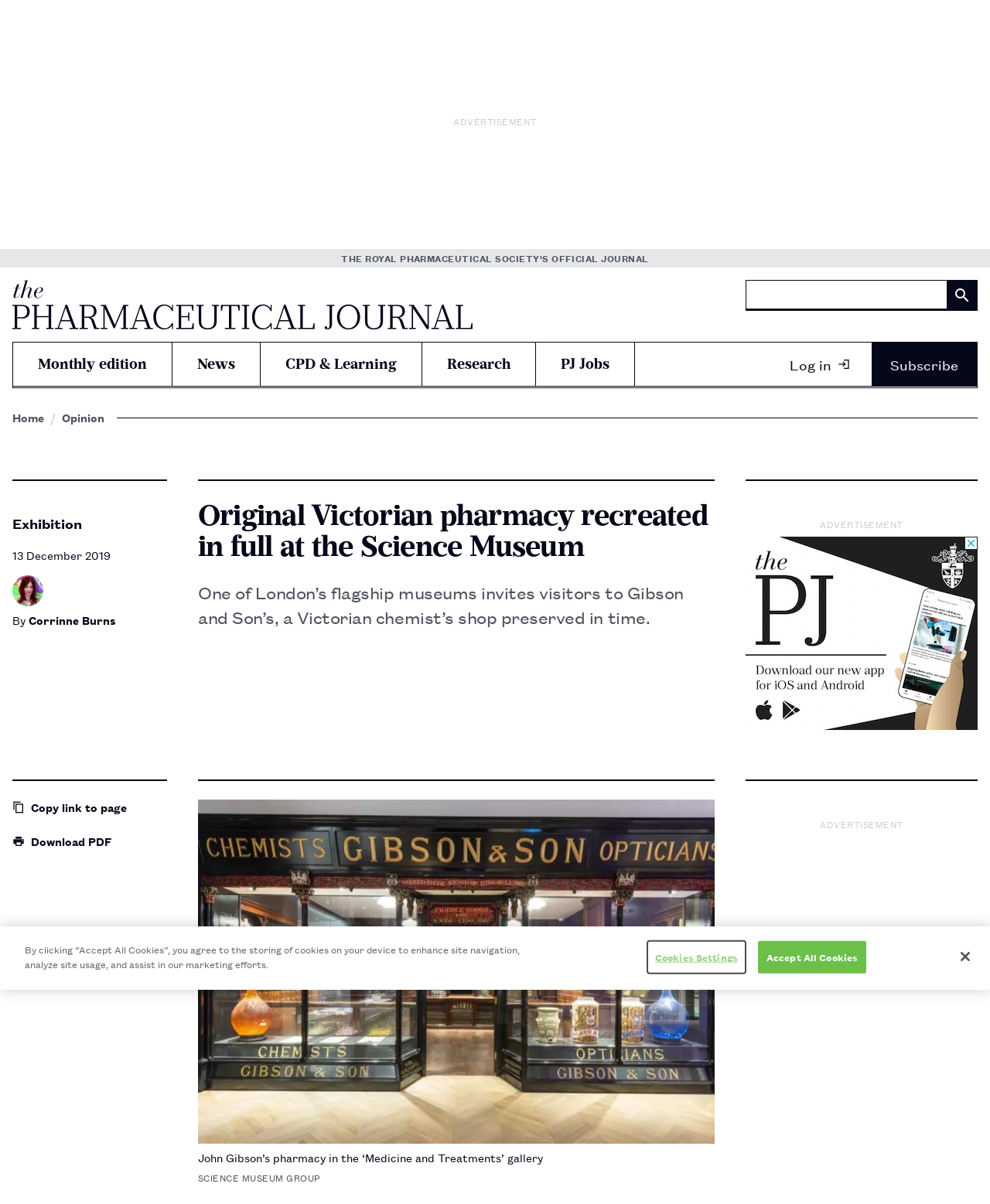Please determine the bounding box coordinates of the element to click in order to execute the following instruction: "Visit the PJ logo page". The coordinates should be four float numbers between 0 and 1, specified as [left, top, right, bottom].

[0.012, 0.232, 0.477, 0.274]